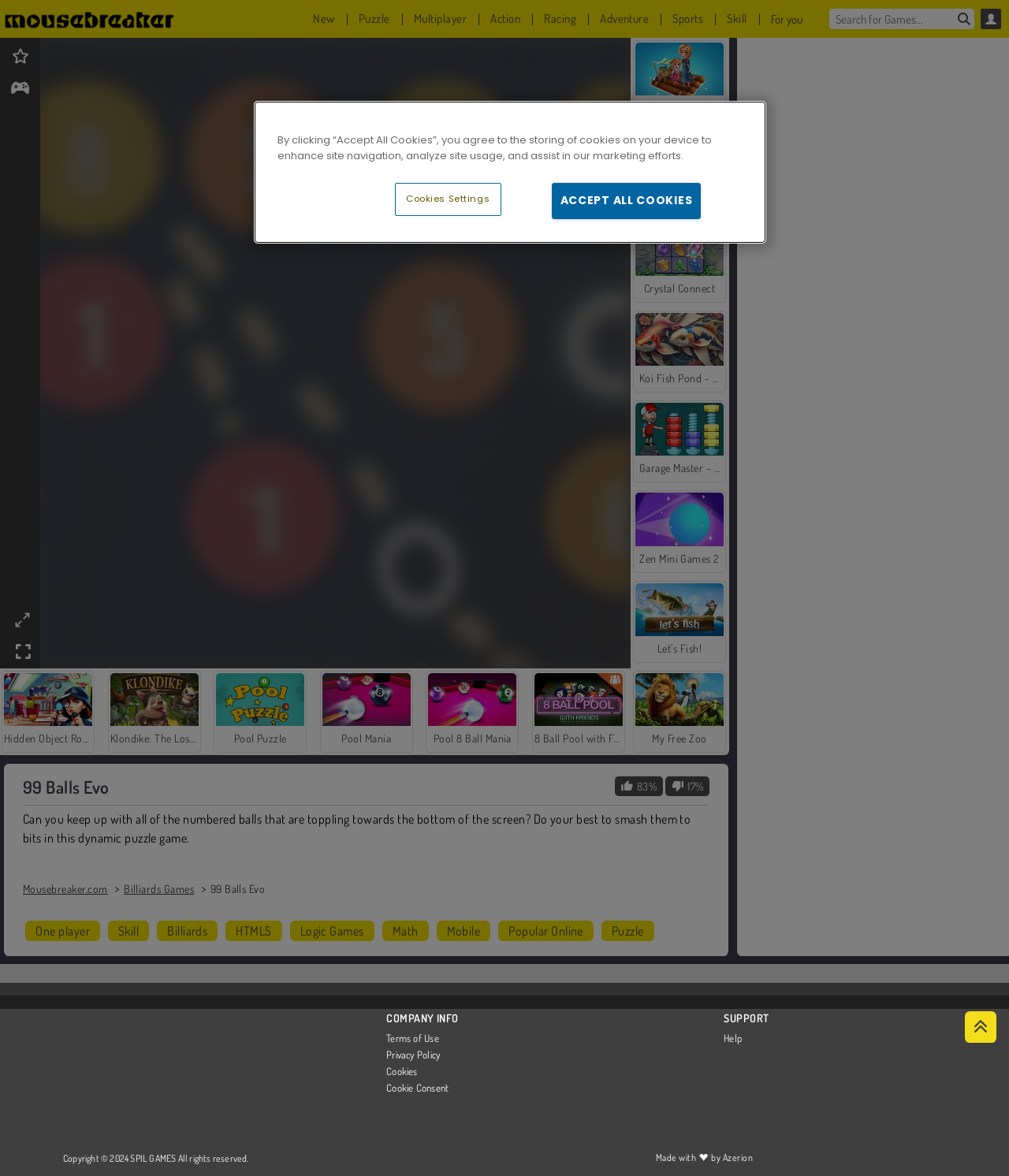Can you identify the bounding box coordinates of the clickable region needed to carry out this instruction: 'View 'AA Publications''? The coordinates should be four float numbers within the range of 0 to 1, stated as [left, top, right, bottom].

None